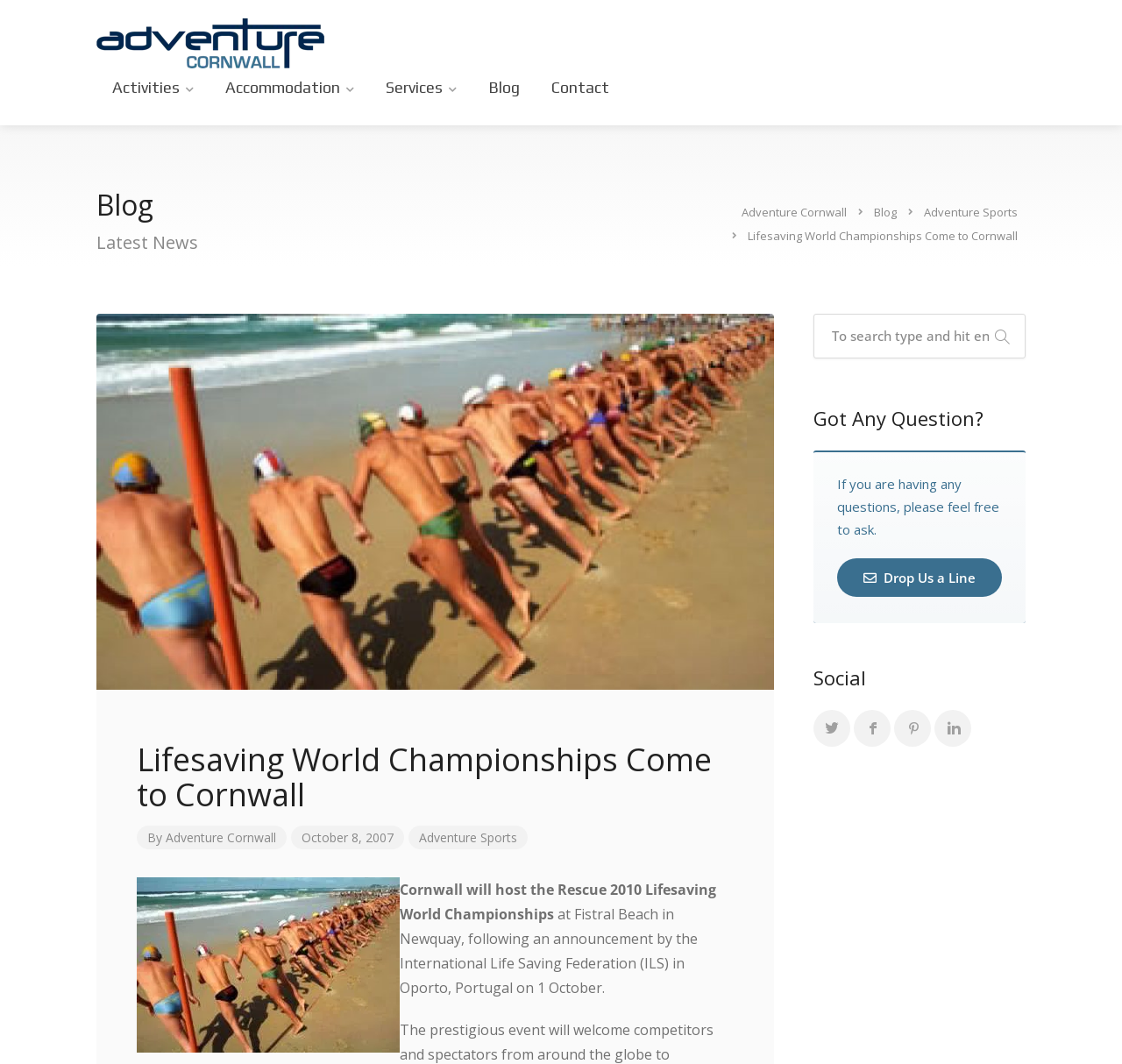Please identify the bounding box coordinates of the element that needs to be clicked to execute the following command: "Read the latest news". Provide the bounding box using four float numbers between 0 and 1, formatted as [left, top, right, bottom].

[0.086, 0.217, 0.177, 0.239]